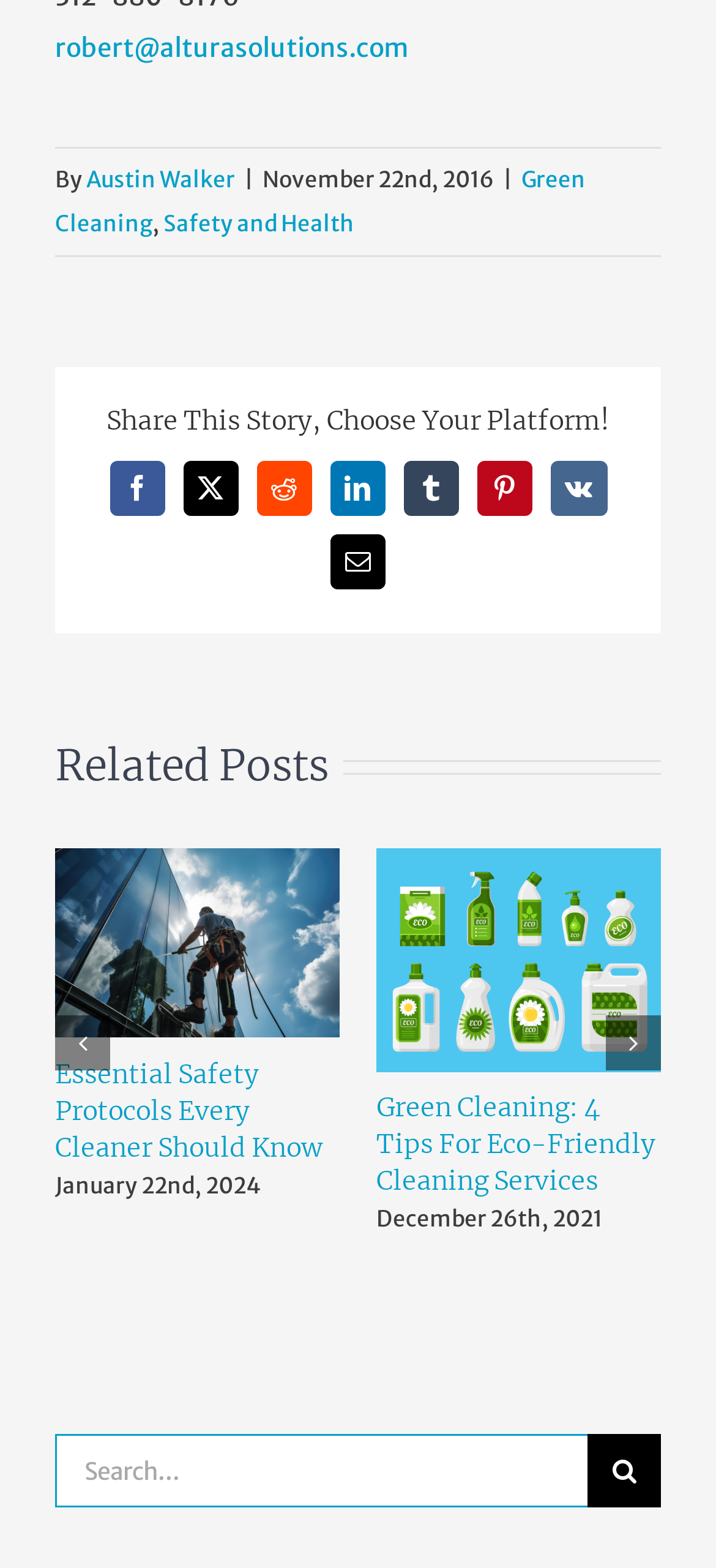Find the bounding box coordinates of the clickable area that will achieve the following instruction: "Click on the Facebook share button".

[0.153, 0.294, 0.229, 0.329]